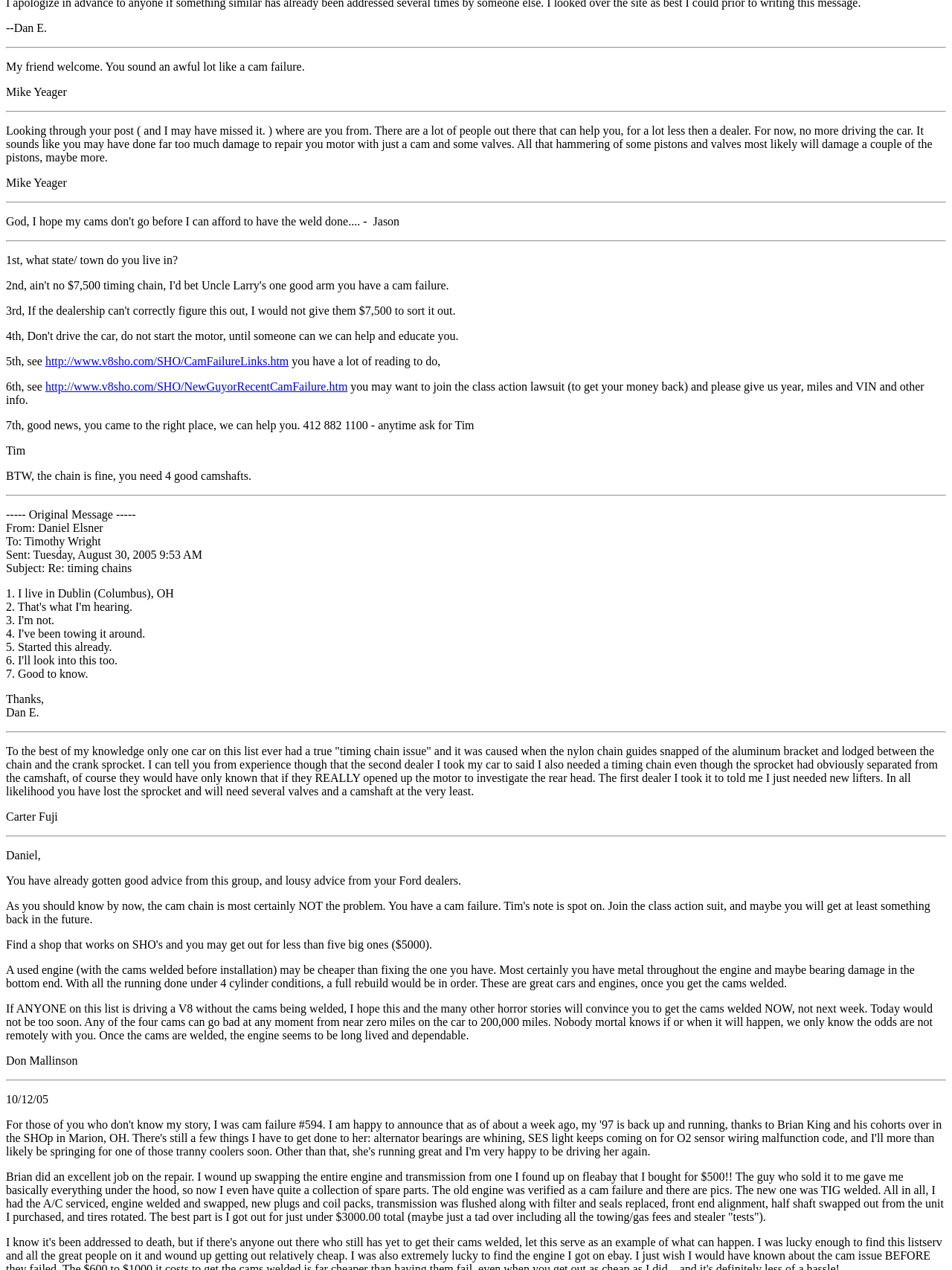Find the UI element described as: "http://www.v8sho.com/SHO/CamFailureLinks.htm" and predict its bounding box coordinates. Ensure the coordinates are four float numbers between 0 and 1, [left, top, right, bottom].

[0.048, 0.279, 0.303, 0.289]